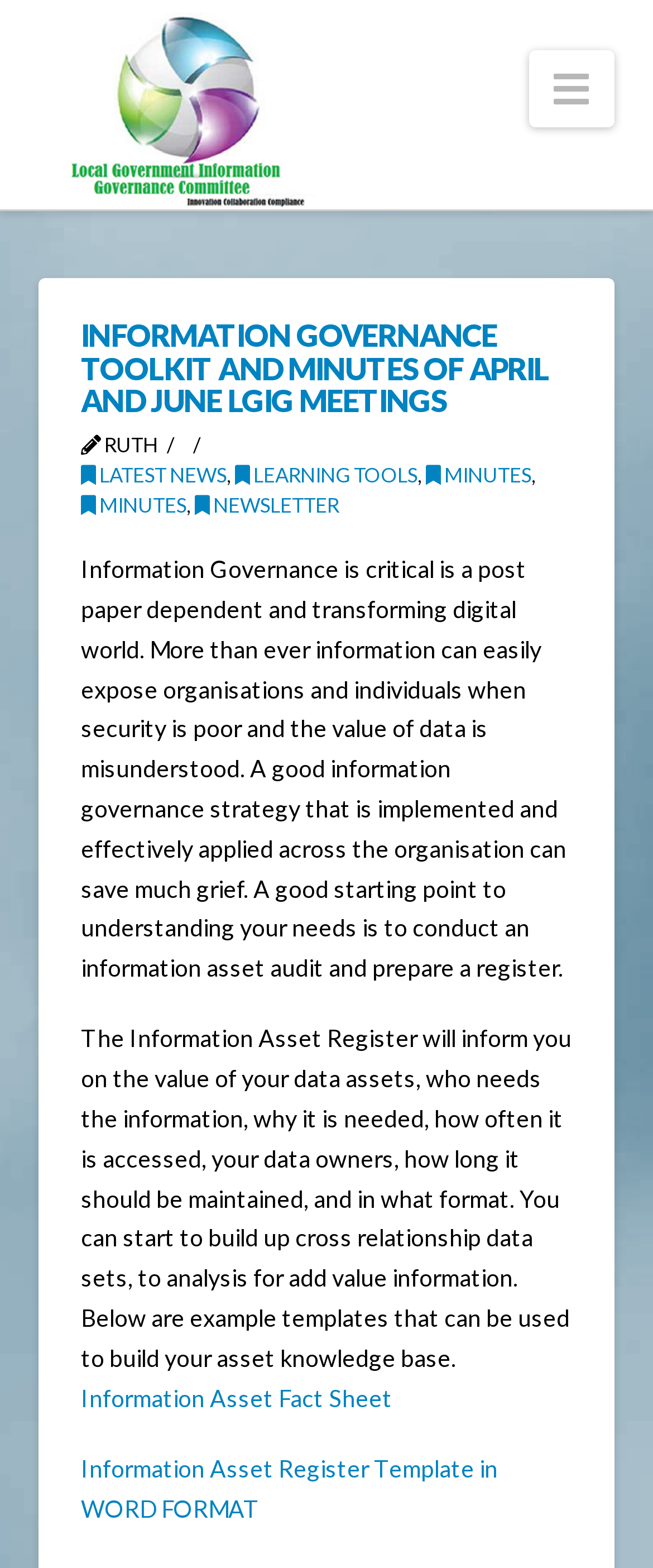What is the format of the Information Asset Register Template?
Using the picture, provide a one-word or short phrase answer.

WORD FORMAT